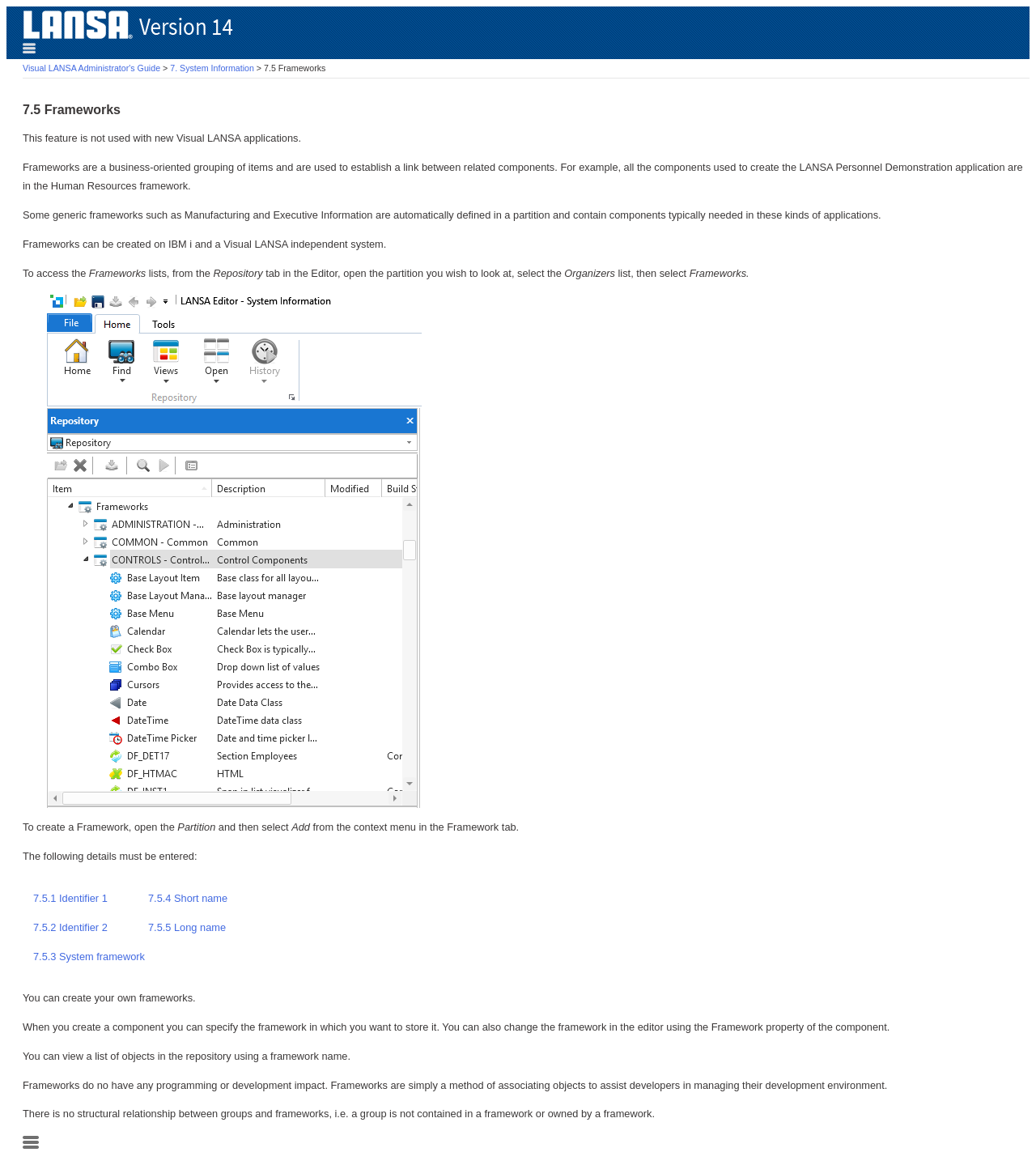What is the purpose of frameworks?
Refer to the image and provide a one-word or short phrase answer.

To assist developers